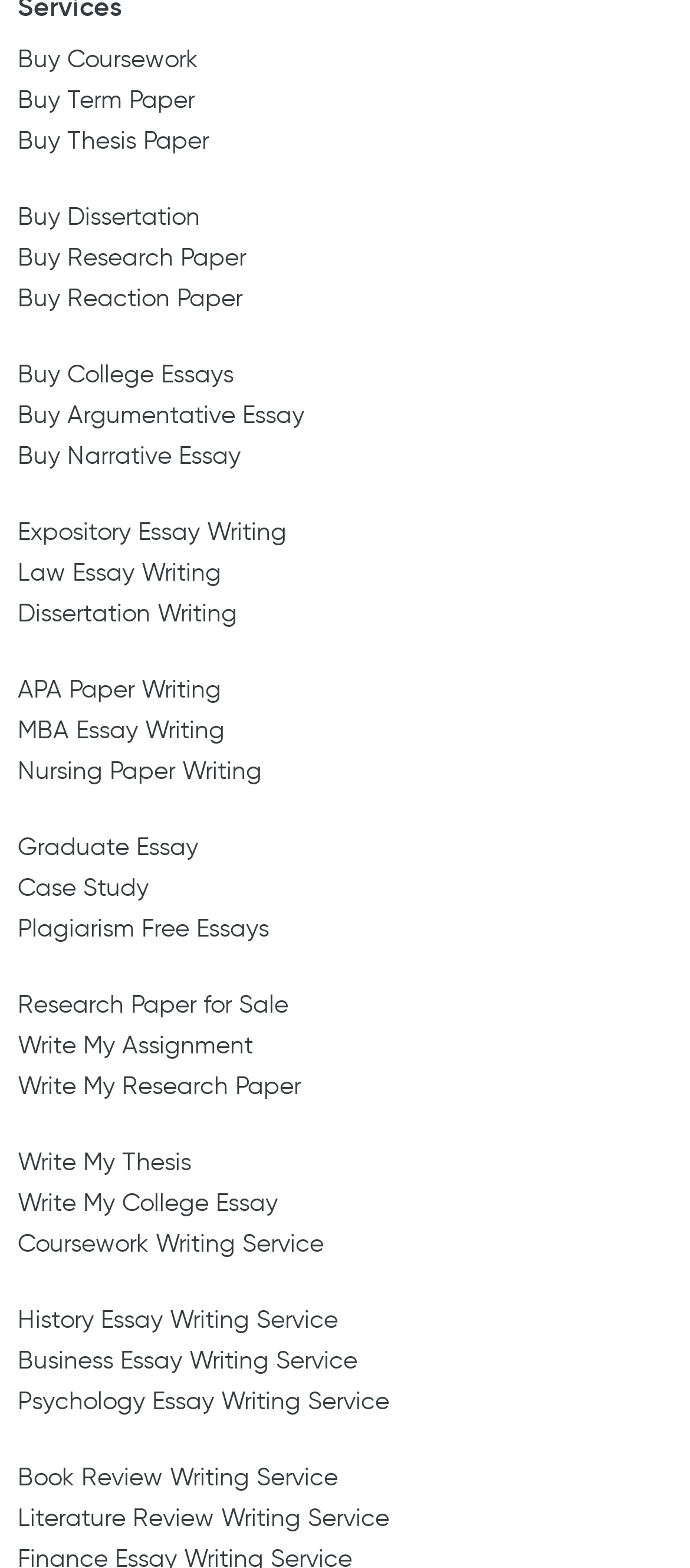Determine the bounding box coordinates for the clickable element required to fulfill the instruction: "View Dissertation Writing". Provide the coordinates as four float numbers between 0 and 1, i.e., [left, top, right, bottom].

[0.026, 0.378, 0.344, 0.404]